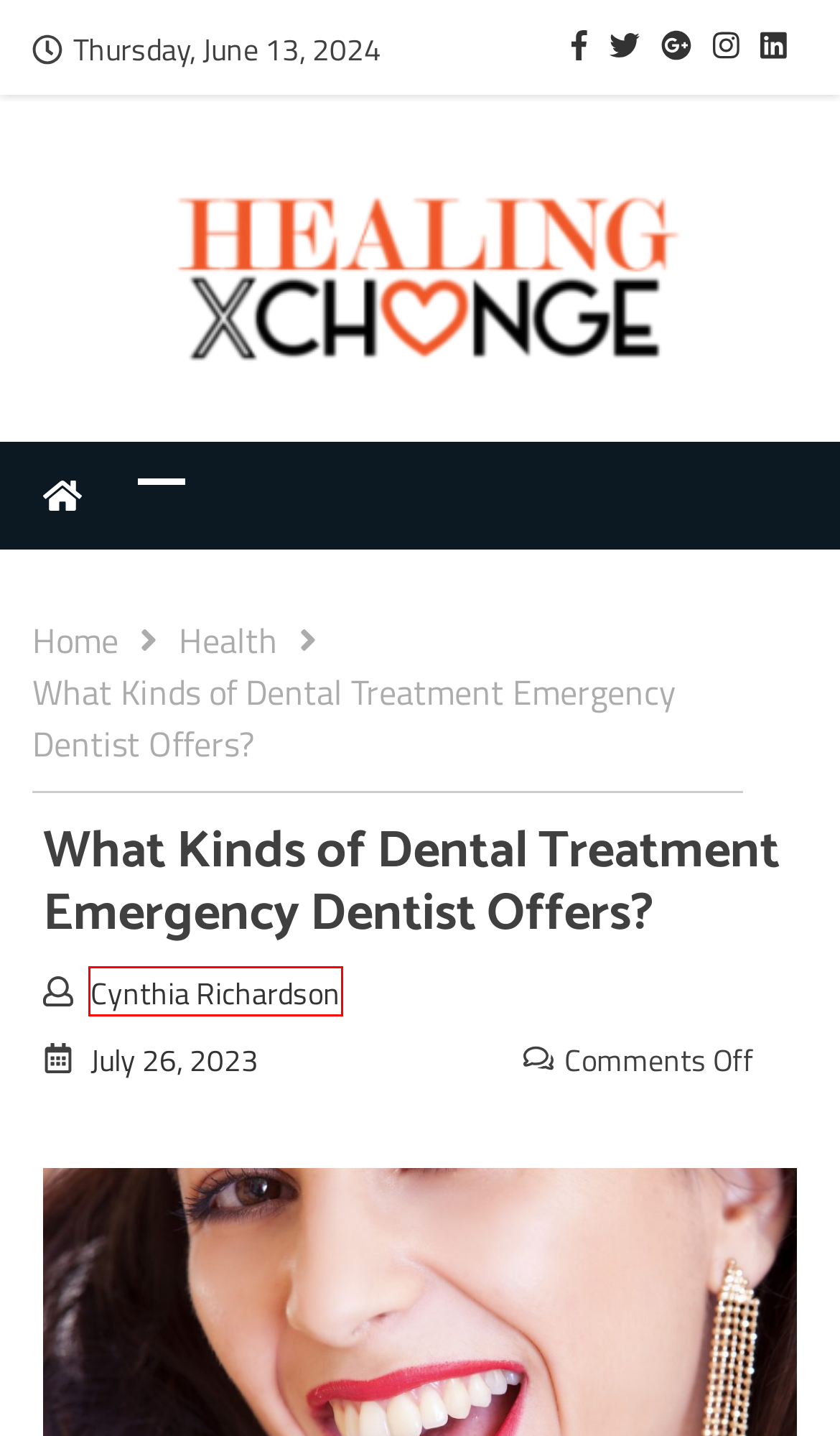Inspect the provided webpage screenshot, concentrating on the element within the red bounding box. Select the description that best represents the new webpage after you click the highlighted element. Here are the candidates:
A. Exercise The Journey Having A Longer, Better Existence - Healing X Change
B. Fitness Archives - Healing X Change
C. Healing X Change | Health Blog
D. Health Archives - Healing X Change
E. Exercises Archives - Healing X Change
F. Food Archives - Healing X Change
G. Cynthia Richardson, Author at Healing X Change
H. Podiatrist Archives - Healing X Change

G